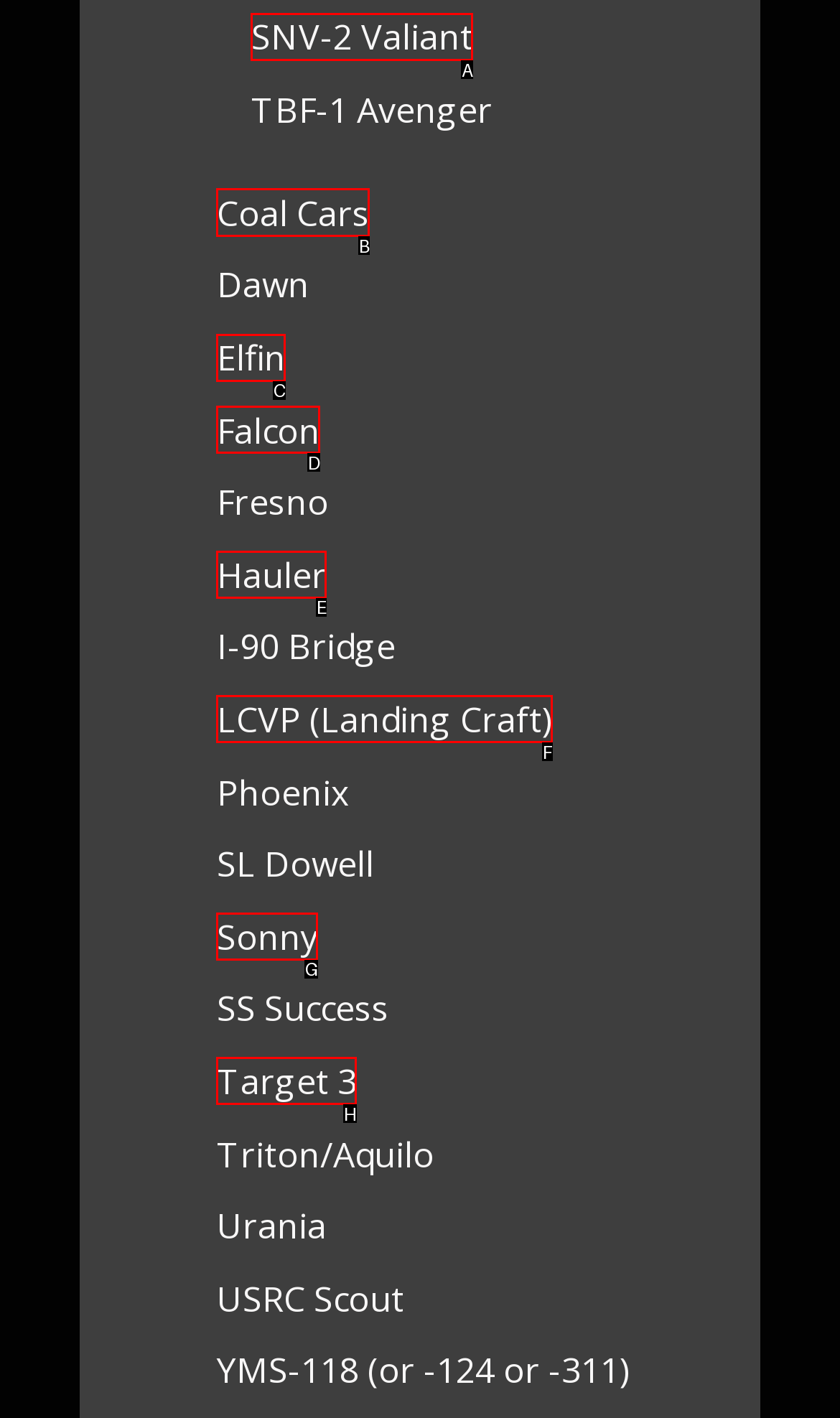Choose the HTML element that needs to be clicked for the given task: visit the page of Coal Cars Respond by giving the letter of the chosen option.

B